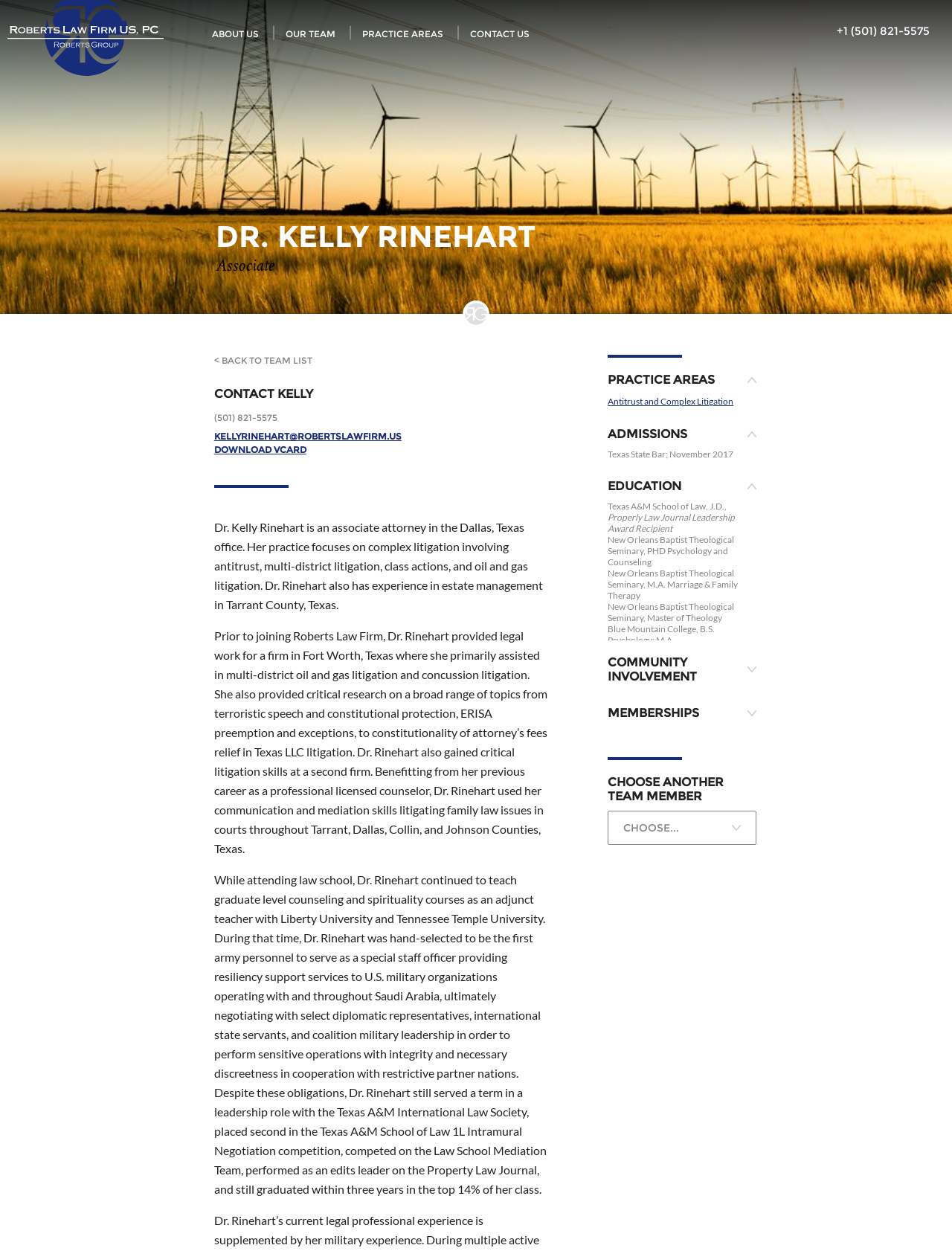Please find and generate the text of the main heading on the webpage.

DR. KELLY RINEHART